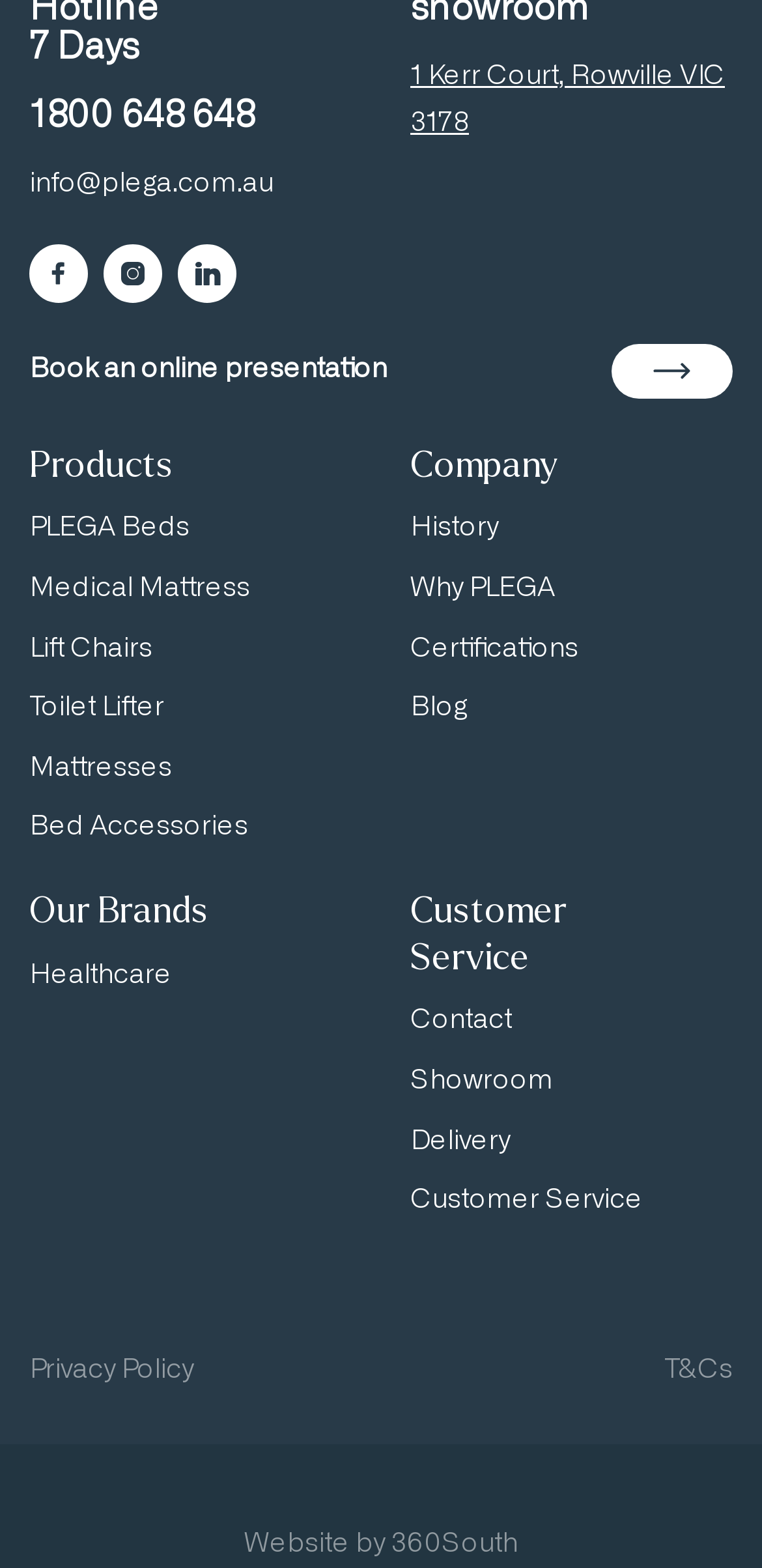Can you find the bounding box coordinates of the area I should click to execute the following instruction: "Click the 'Book an online presentation' link"?

[0.038, 0.219, 0.962, 0.256]